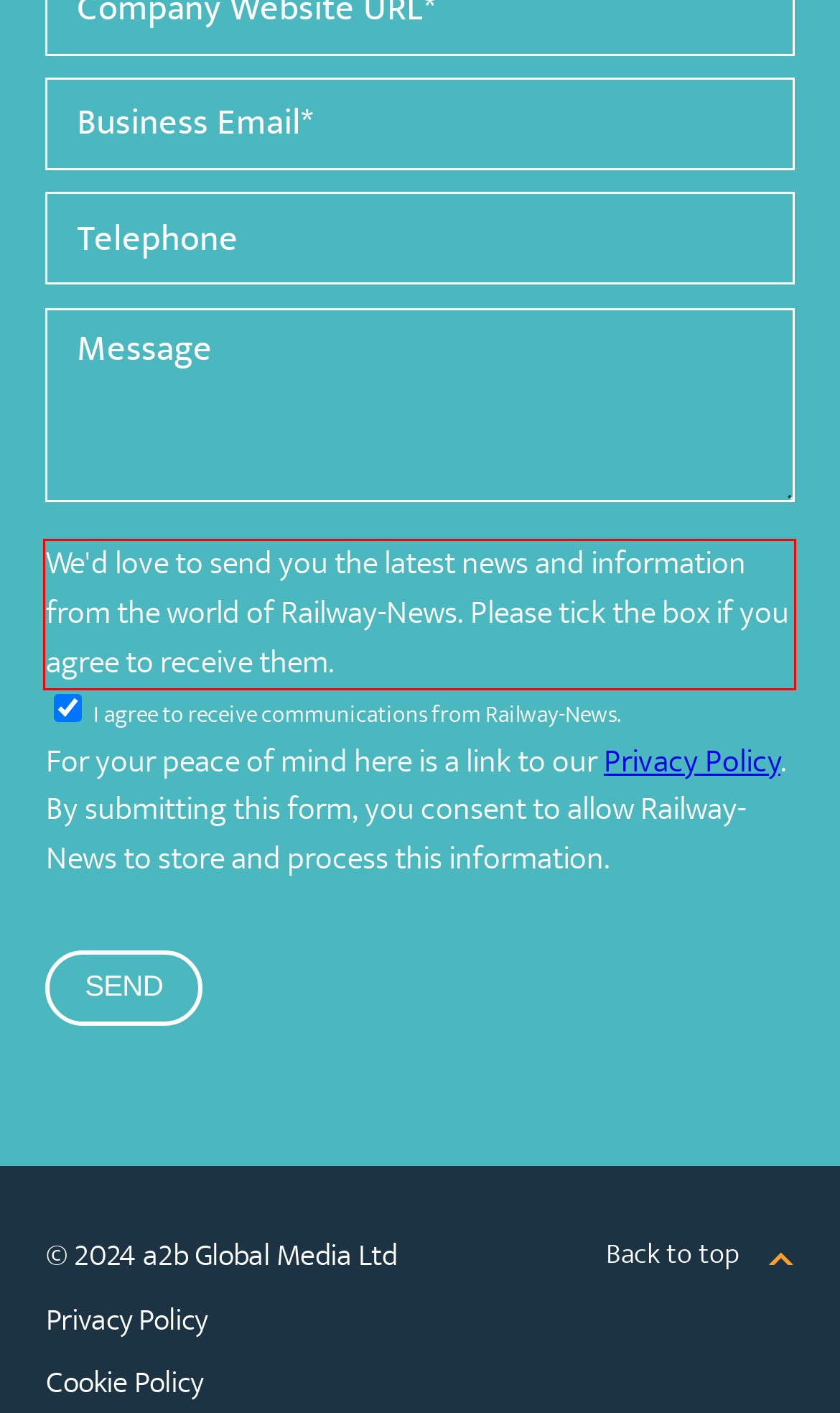Observe the screenshot of the webpage that includes a red rectangle bounding box. Conduct OCR on the content inside this red bounding box and generate the text.

We'd love to send you the latest news and information from the world of Railway-News. Please tick the box if you agree to receive them.